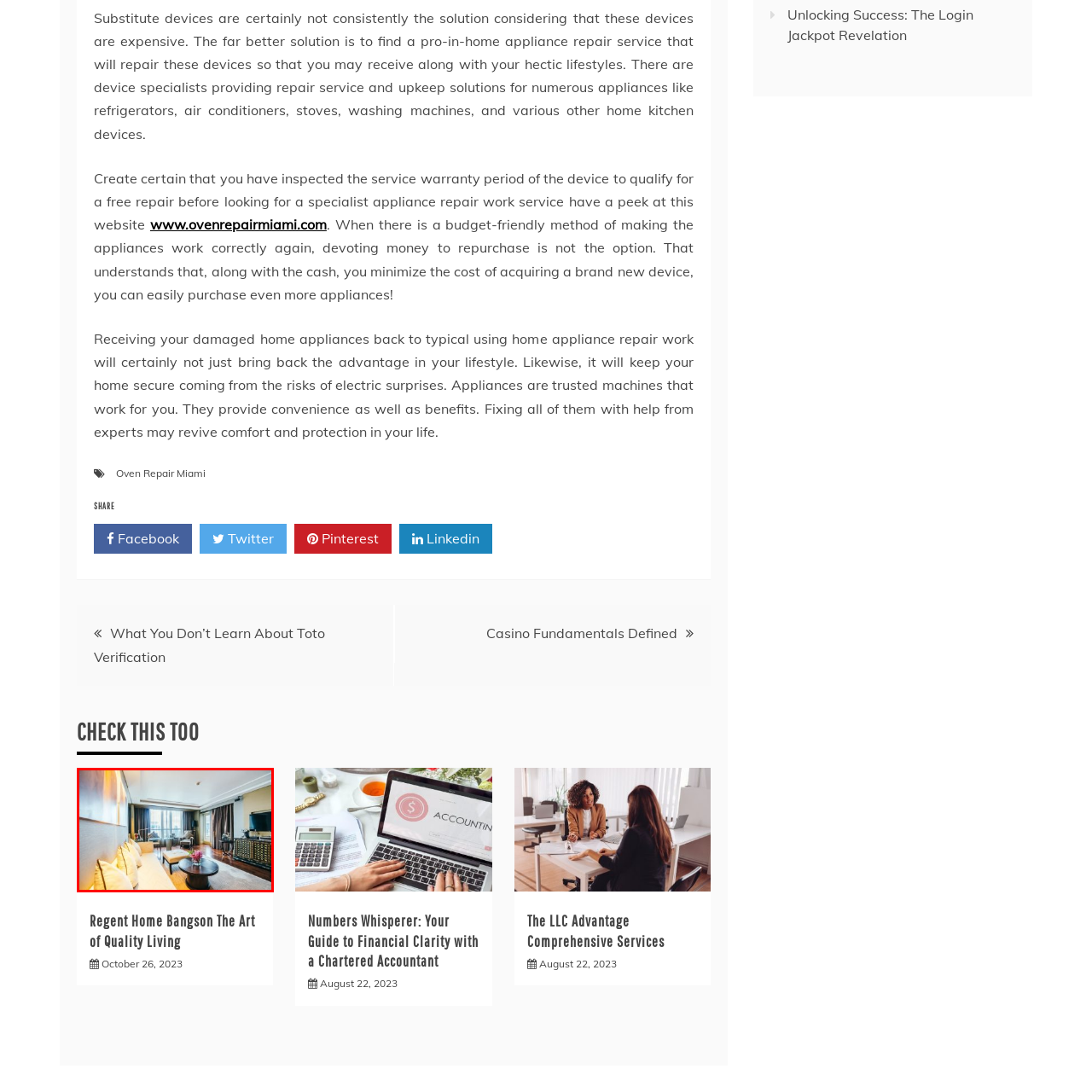Provide a comprehensive description of the image highlighted by the red bounding box.

The image captures a beautifully designed living space that exudes comfort and elegance. The room features a plush sofa adorned with cream-colored cushions, positioned in front of a stylish wooden coffee table. Soft natural light streams in through large windows, illuminating the room and enhancing the warm color palette. Rich wooden flooring complements the overall aesthetic, while dark curtains add a touch of sophistication. In the background, a flat-screen TV is mounted, nestled near a decorative console that showcases intricate patterns. This inviting atmosphere is perfect for relaxation, making it an ideal haven for unwinding after a busy day.